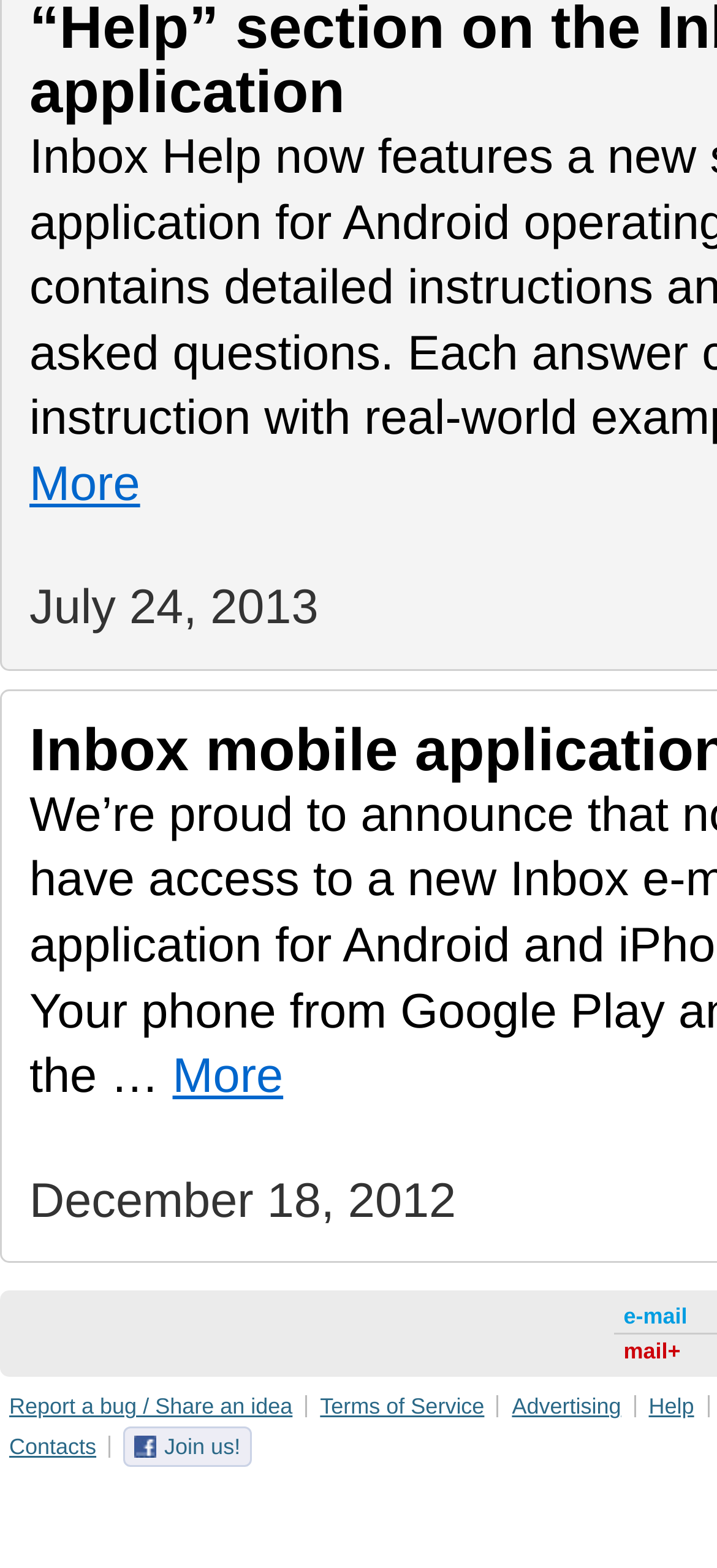Identify the bounding box for the UI element described as: "Join us!". Ensure the coordinates are four float numbers between 0 and 1, formatted as [left, top, right, bottom].

[0.173, 0.91, 0.351, 0.936]